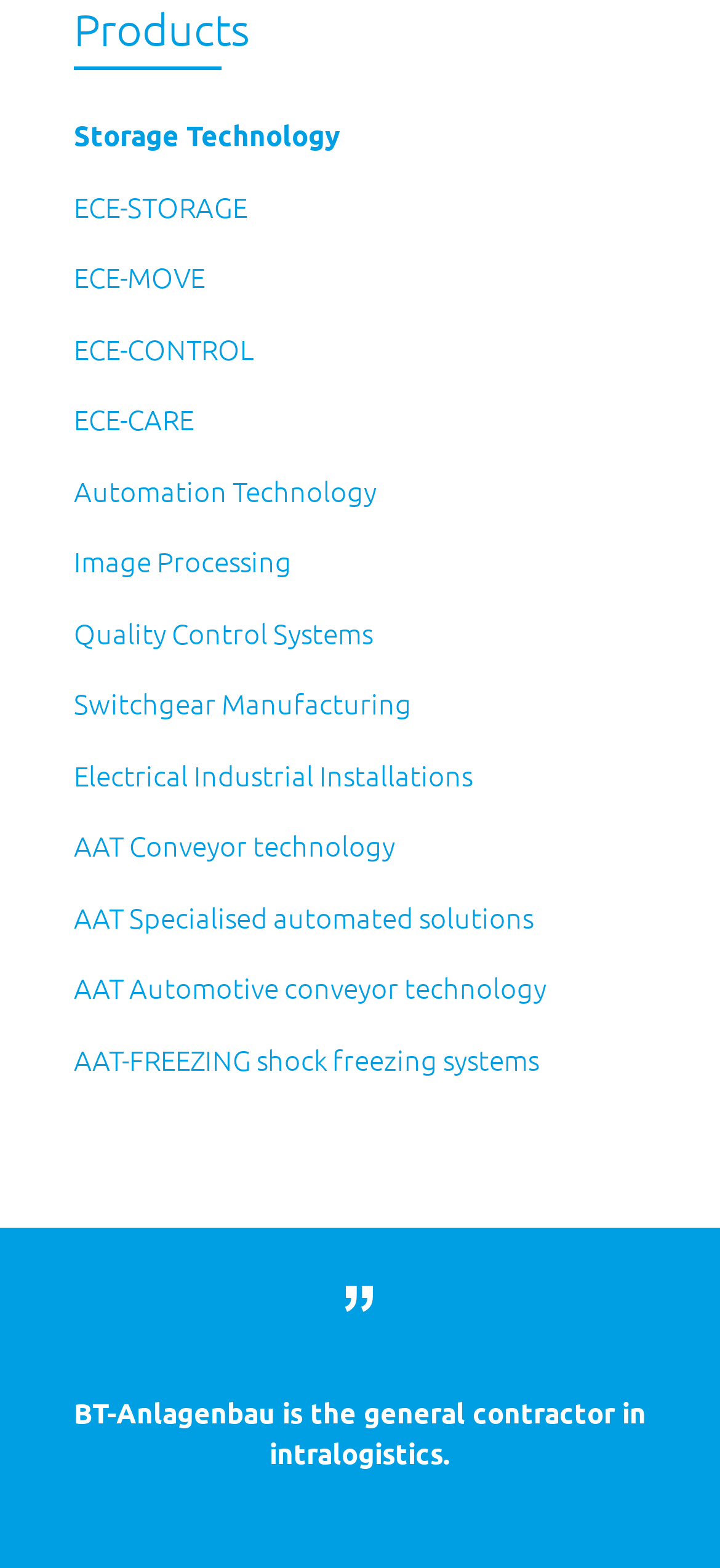Find the bounding box of the web element that fits this description: "Storage Technology".

[0.103, 0.074, 0.472, 0.098]